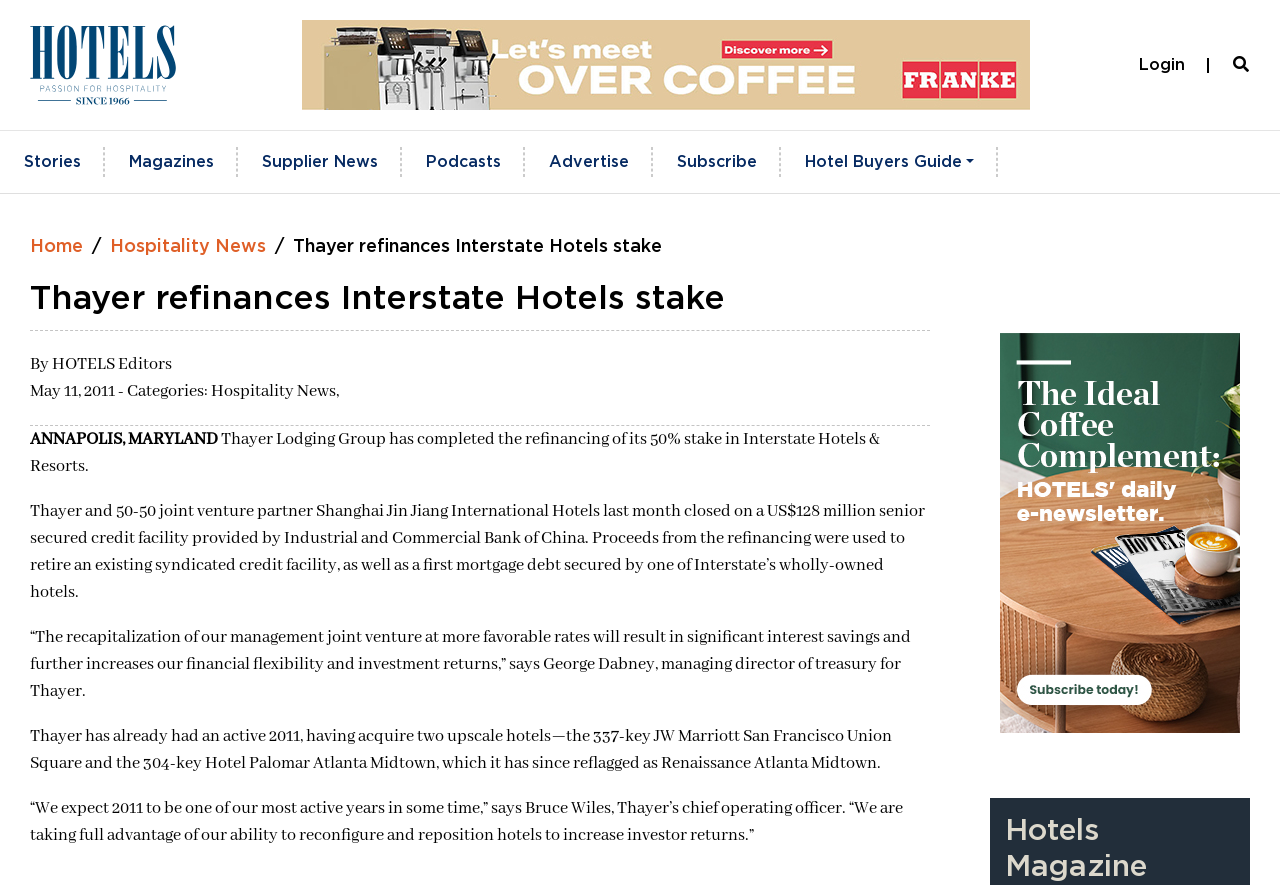Summarize the contents and layout of the webpage in detail.

The webpage is an article from HOTELSMag.com, with a prominent header displaying the title "Thayer refinances Interstate Hotels stake". The top-left corner features a logo and link to HOTELSMag.com. 

On the top-right side, there are several links, including "Login", a search icon, and a menu with options like "Stories", "Magazines", "Supplier News", "Podcasts", "Advertise", "Subscribe", and "Hotel Buyers Guide". 

Below the header, a navigation breadcrumb is displayed, showing the path "Home > Hospitality News". The main content of the article is divided into several paragraphs, with the first paragraph stating that Thayer Lodging Group has completed the refinancing of its 50% stake in Interstate Hotels & Resorts. 

The article continues to discuss the details of the refinancing, including the amount and purpose of the credit facility, and quotes from Thayer's managing director of treasury and chief operating officer. 

At the bottom of the page, there is a link to another article or section, and a footer with the title "Hotels Magazine".